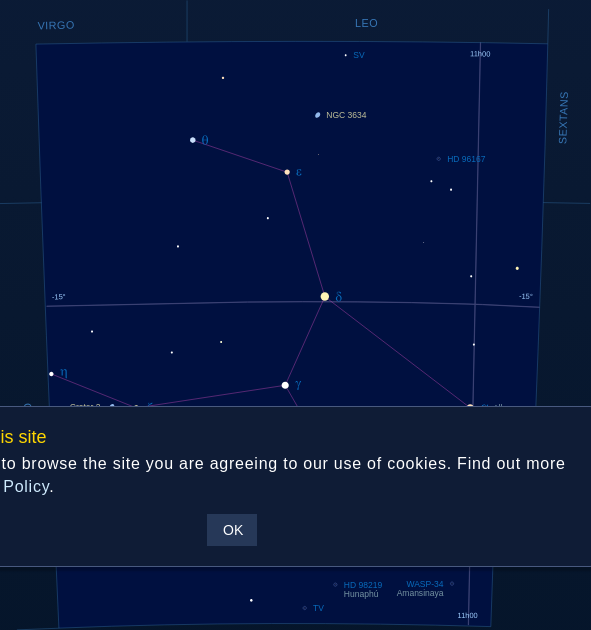Please provide a comprehensive response to the question below by analyzing the image: 
What type of objects are labeled on the map?

The caption specifically mentions that the map features labeled stars, including HD 96167, and locations like NGC 3634, illustrating star designations alongside their relative positions, which implies that the labeled objects are stars and celestial objects.